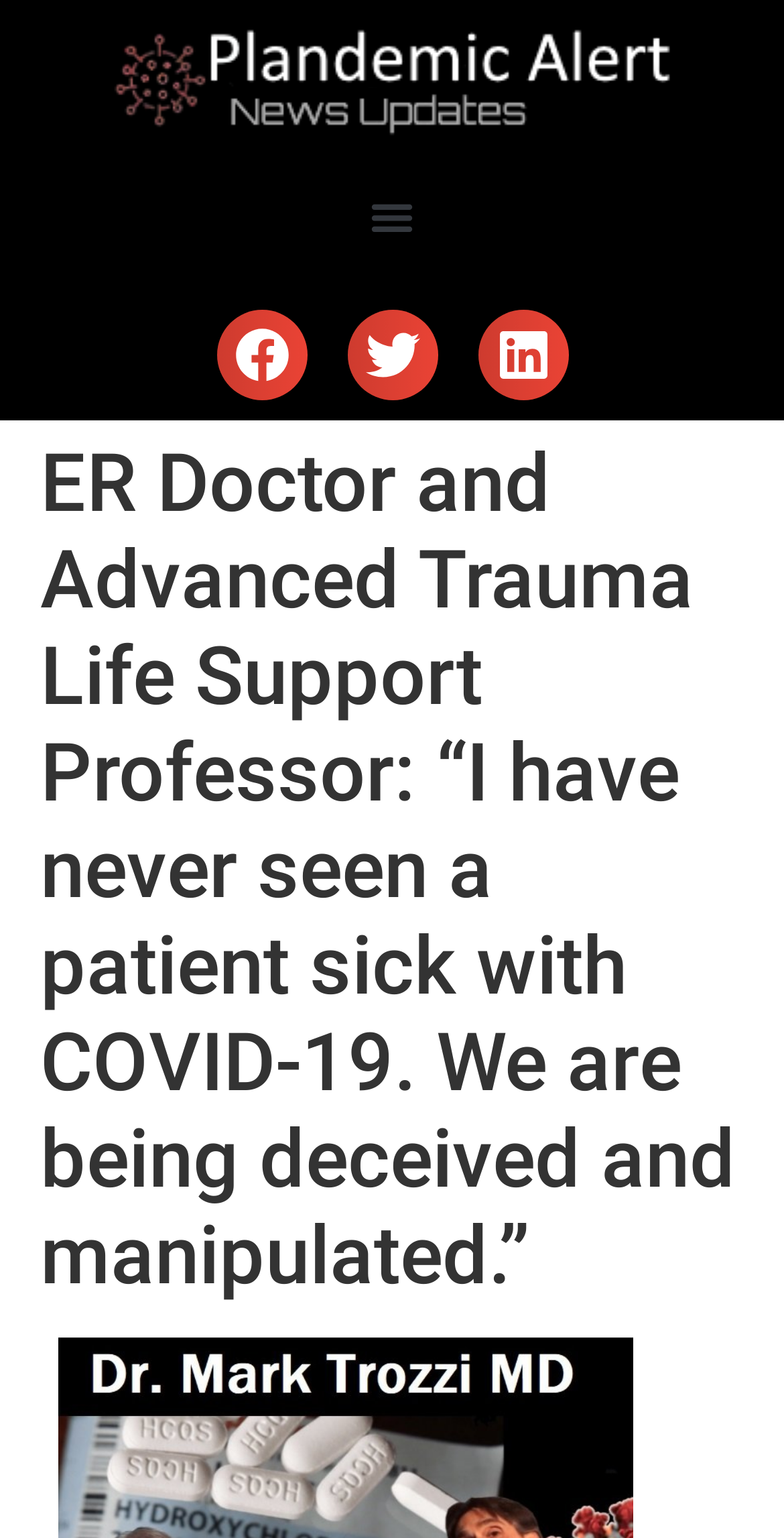What is the purpose of the buttons below the header?
Respond to the question with a single word or phrase according to the image.

Share on social media